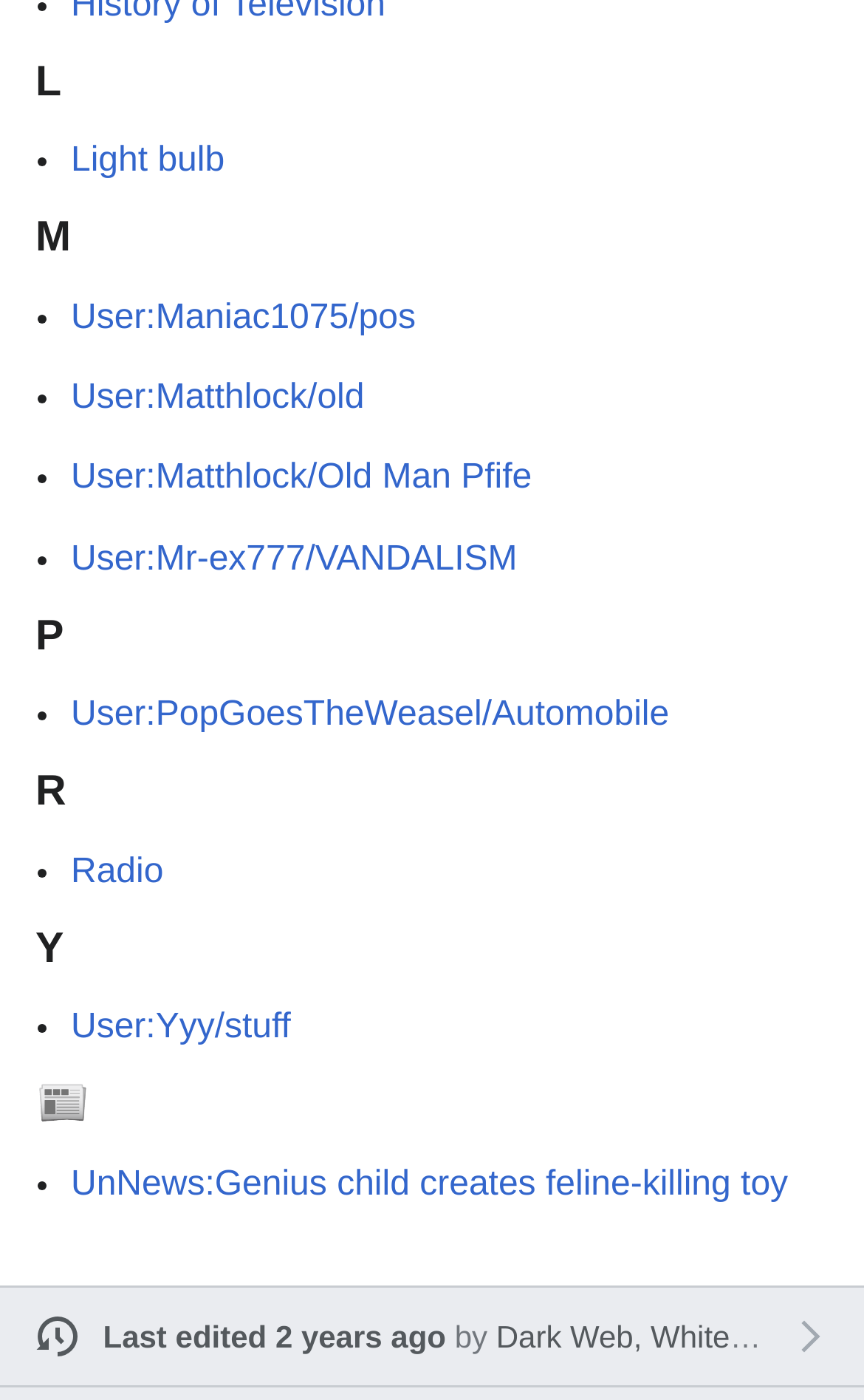What is the last edited time of the webpage?
Look at the image and answer the question using a single word or phrase.

2 years ago